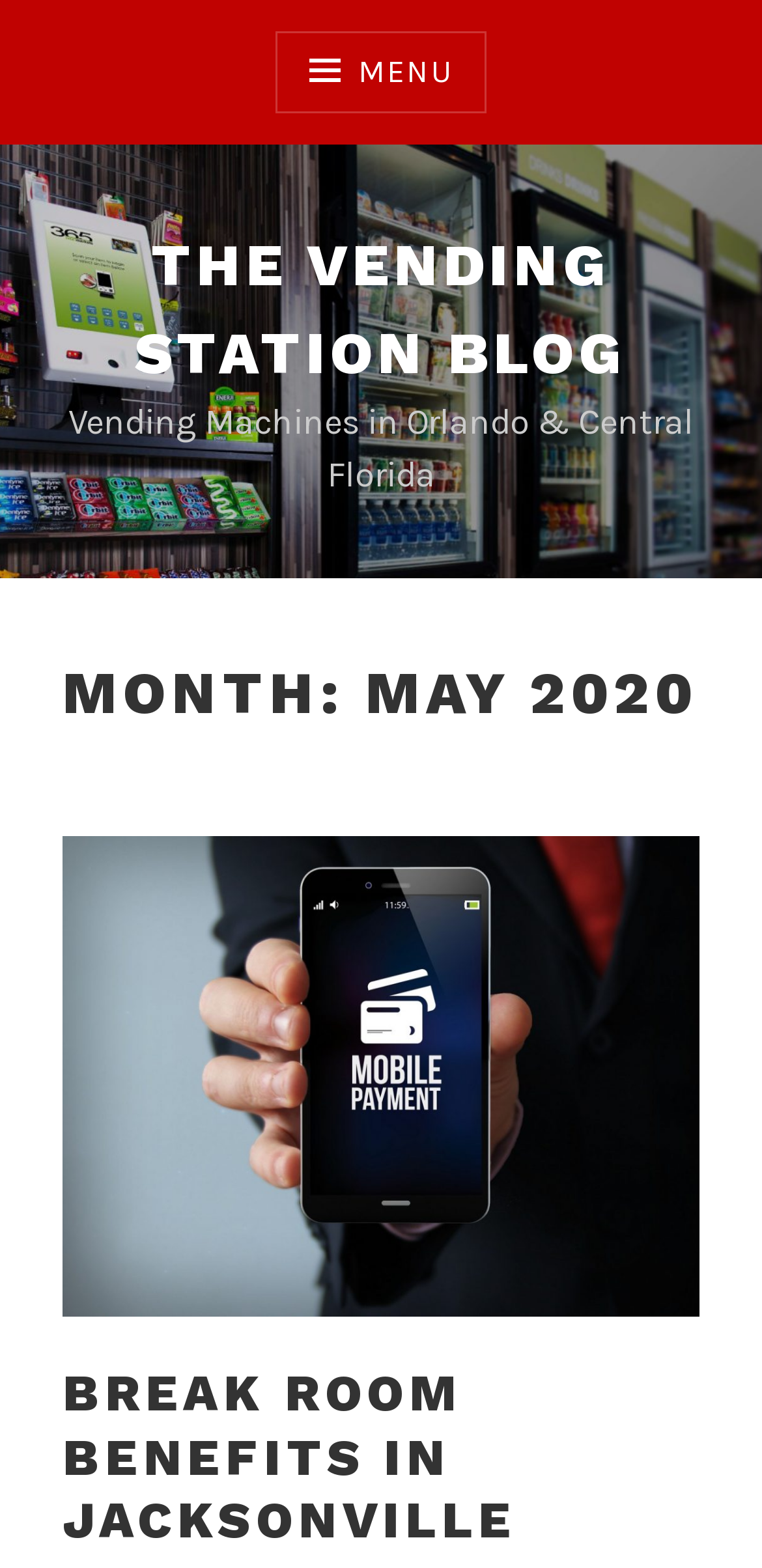What type of image is associated with the first blog post?
From the image, respond with a single word or phrase.

Image of Break Room Benefits